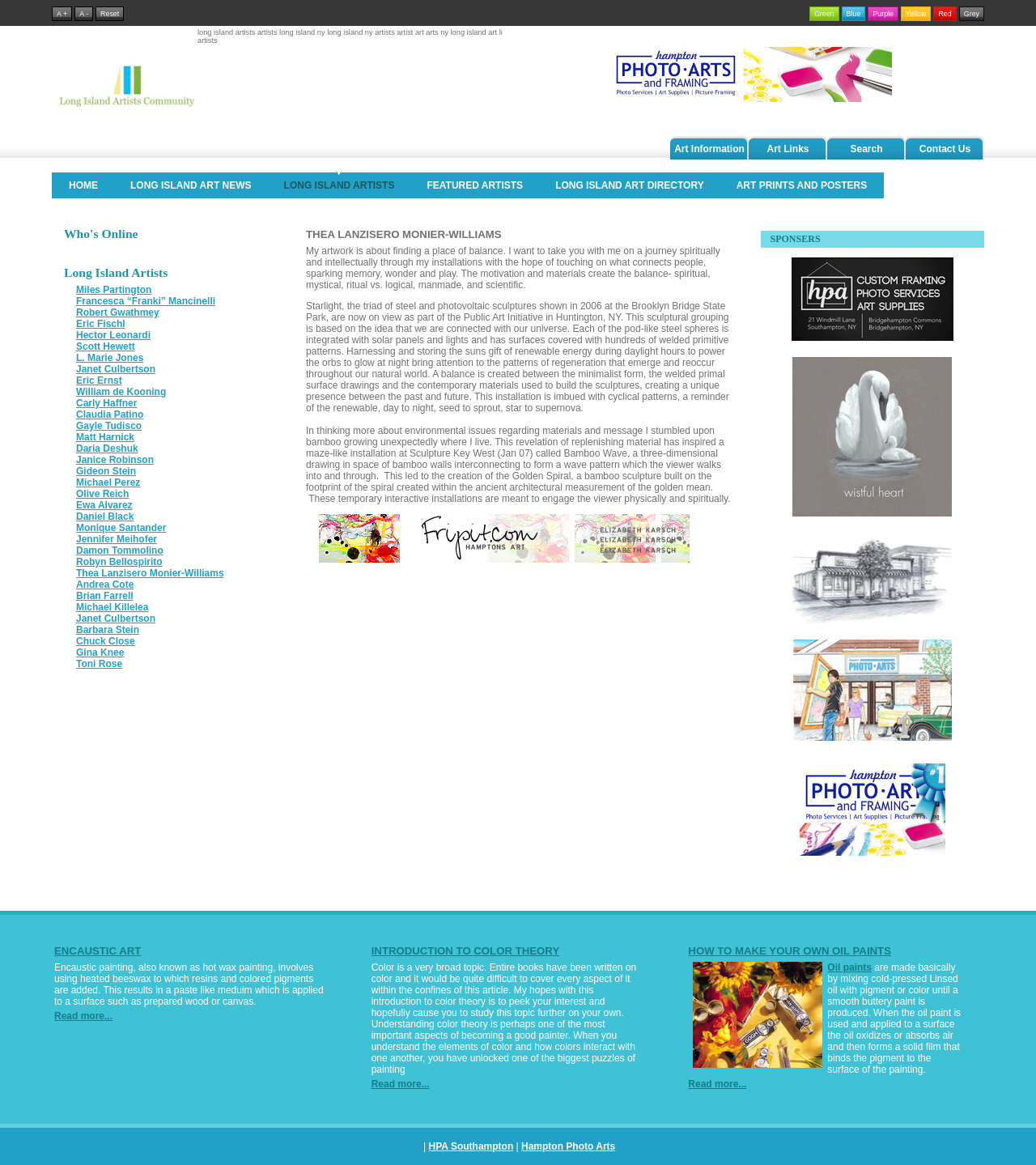Determine the bounding box coordinates for the UI element matching this description: "Blue".

[0.812, 0.006, 0.835, 0.018]